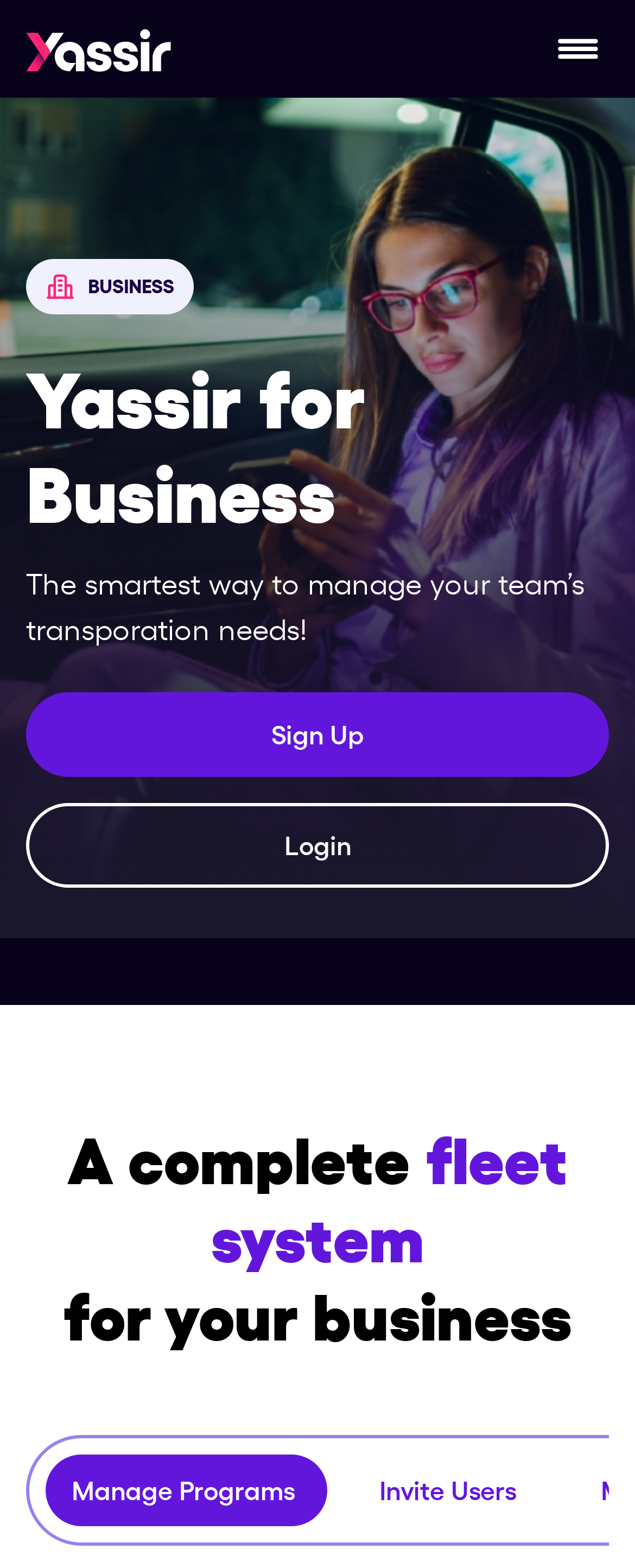Identify the bounding box of the UI element described as follows: "alt="Johns Hopkins Medicine"". Provide the coordinates as four float numbers in the range of 0 to 1 [left, top, right, bottom].

None